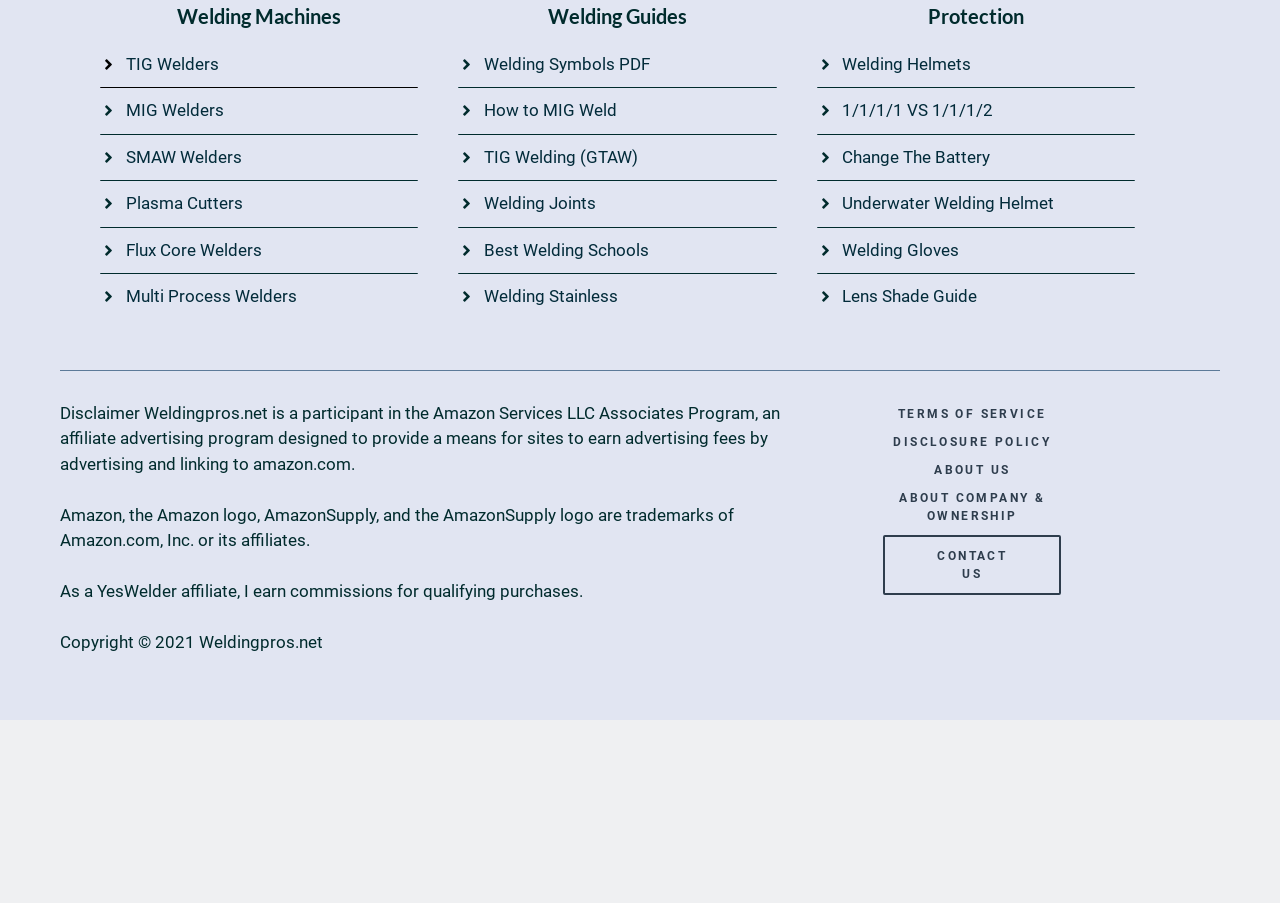What is the copyright year of the website?
Give a detailed response to the question by analyzing the screenshot.

The copyright information is displayed at the bottom of the webpage, stating 'Copyright © 2021 Weldingpros.net'.